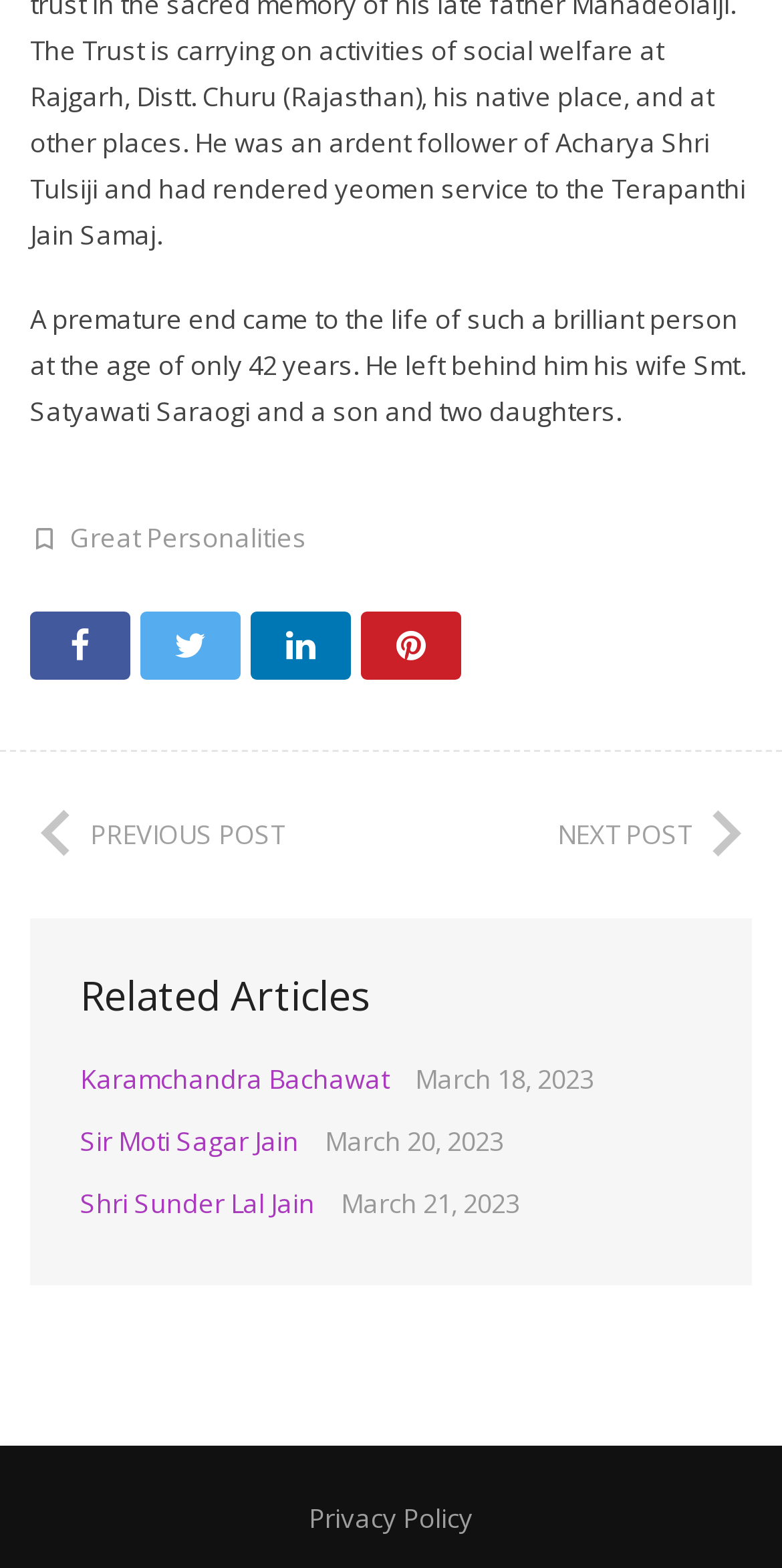Please provide the bounding box coordinate of the region that matches the element description: Great Personalities. Coordinates should be in the format (top-left x, top-left y, bottom-right x, bottom-right y) and all values should be between 0 and 1.

[0.09, 0.332, 0.392, 0.355]